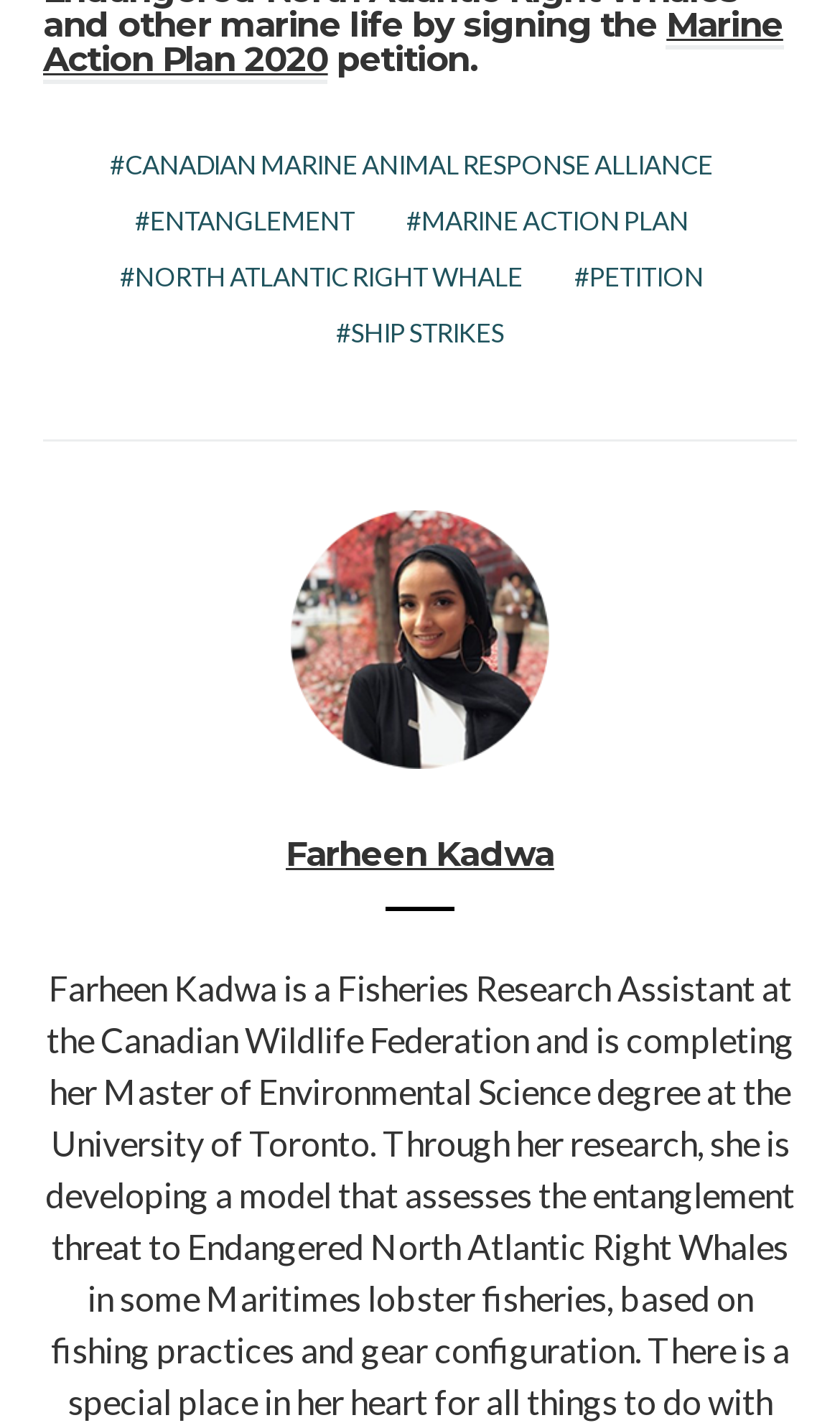Determine the bounding box coordinates of the target area to click to execute the following instruction: "View Farheen Kadwa's profile."

[0.34, 0.584, 0.66, 0.613]